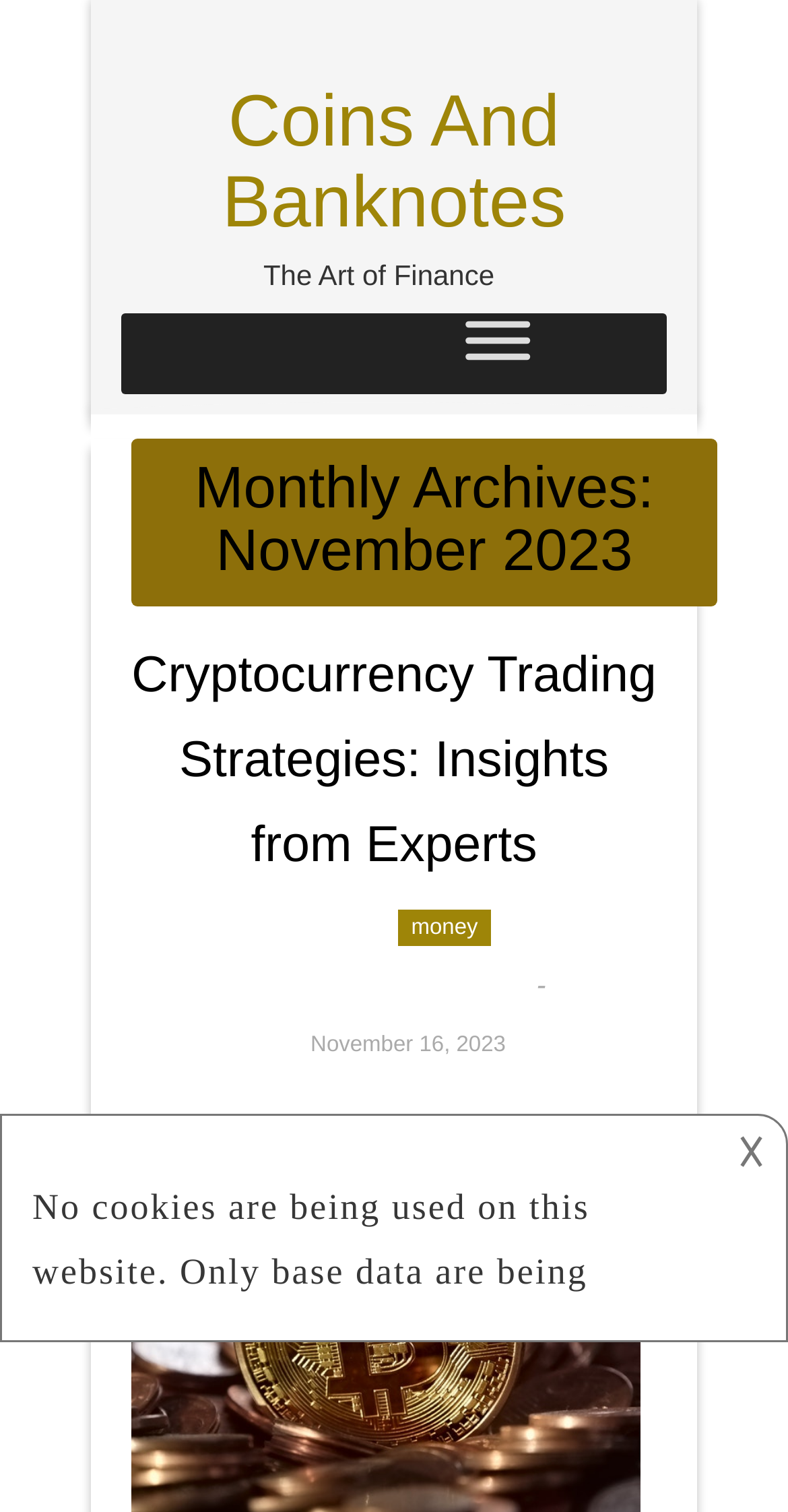Identify the bounding box coordinates for the UI element described by the following text: "parent_node: Schedule title="Fuze Movement"". Provide the coordinates as four float numbers between 0 and 1, in the format [left, top, right, bottom].

None